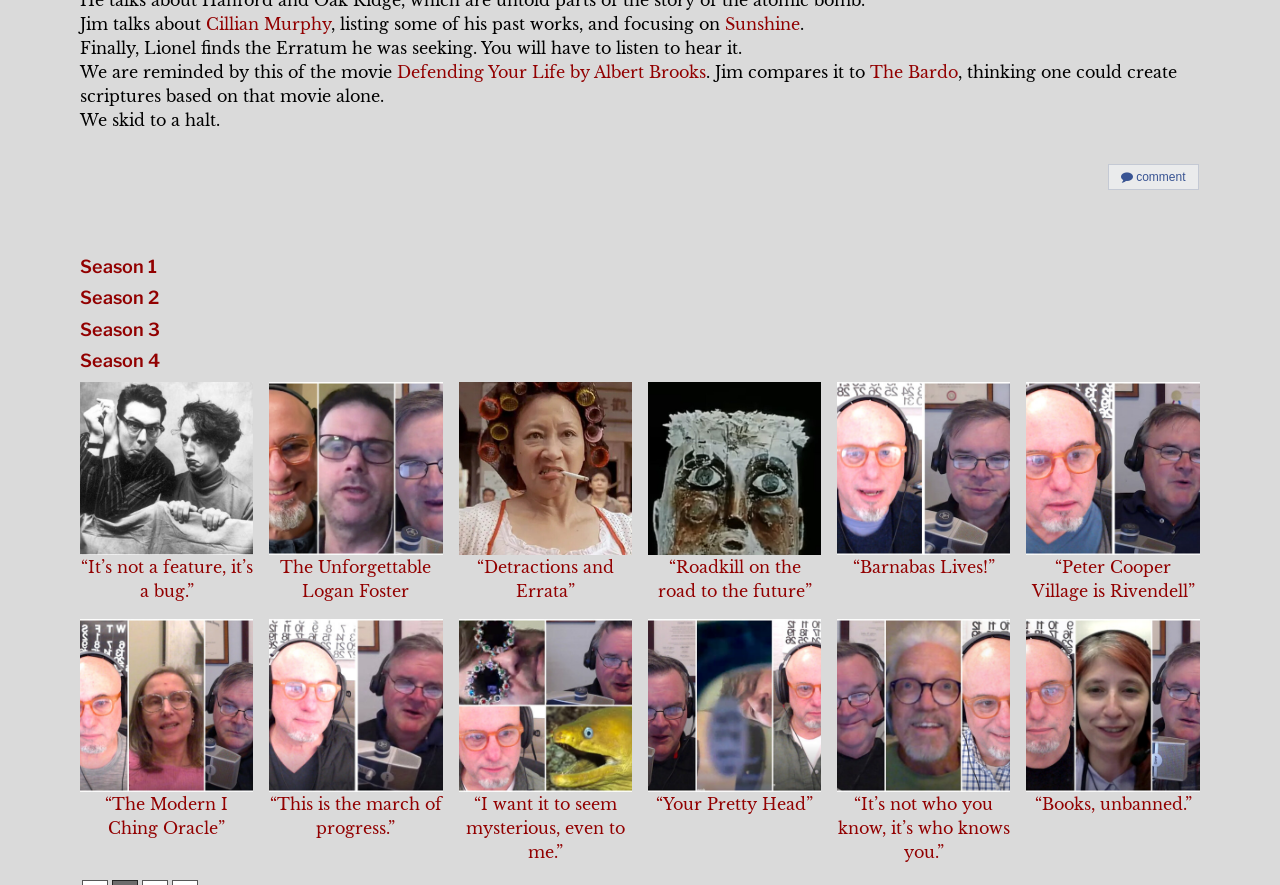What is Jim talking about?
Answer briefly with a single word or phrase based on the image.

Cillian Murphy